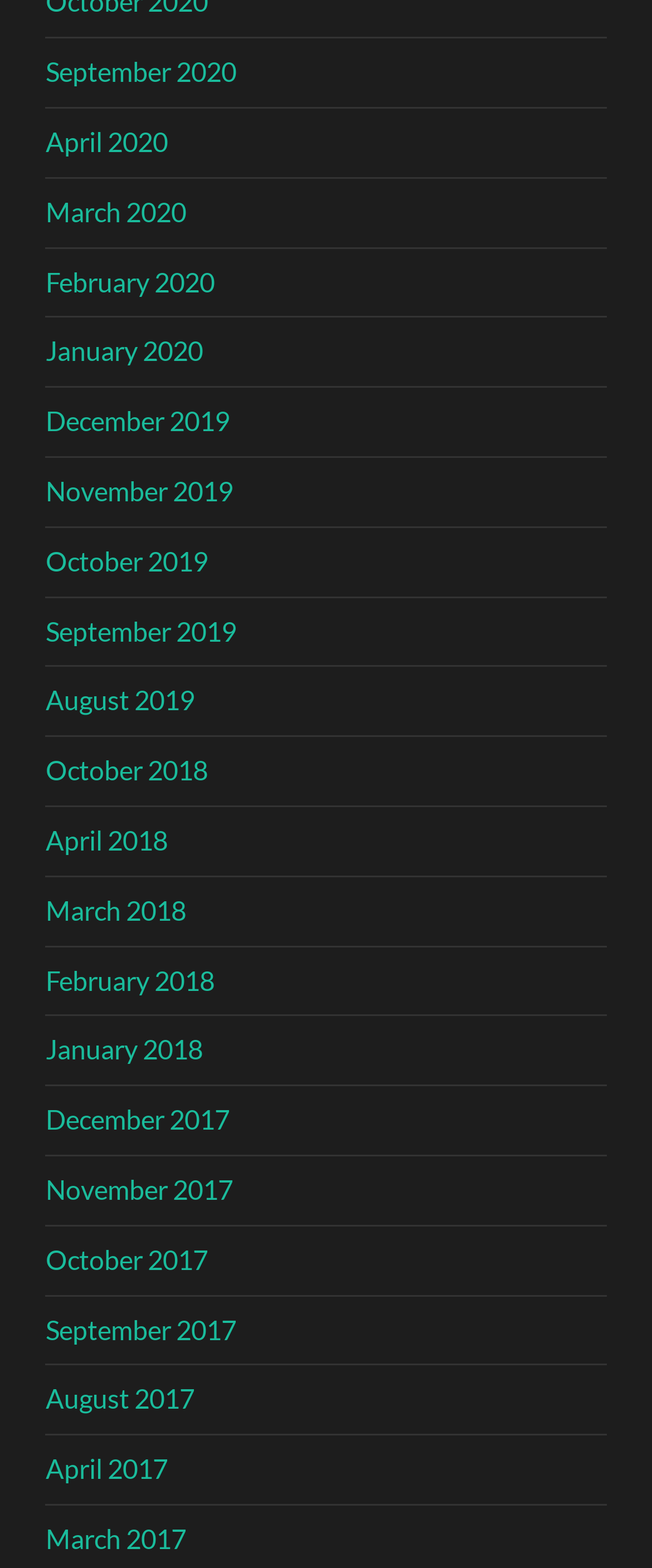How many years are represented in the list?
Using the image as a reference, give a one-word or short phrase answer.

4